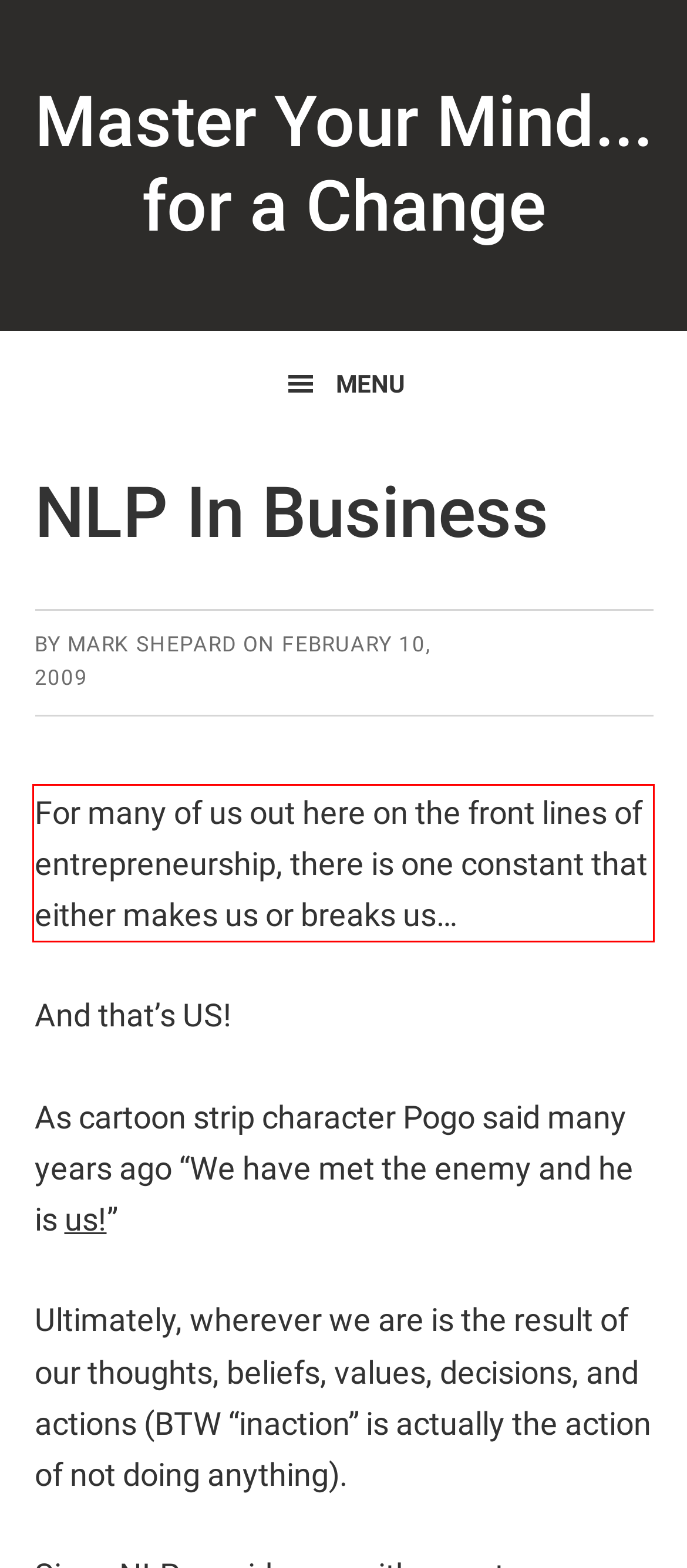Examine the webpage screenshot, find the red bounding box, and extract the text content within this marked area.

For many of us out here on the front lines of entrepreneurship, there is one constant that either makes us or breaks us…